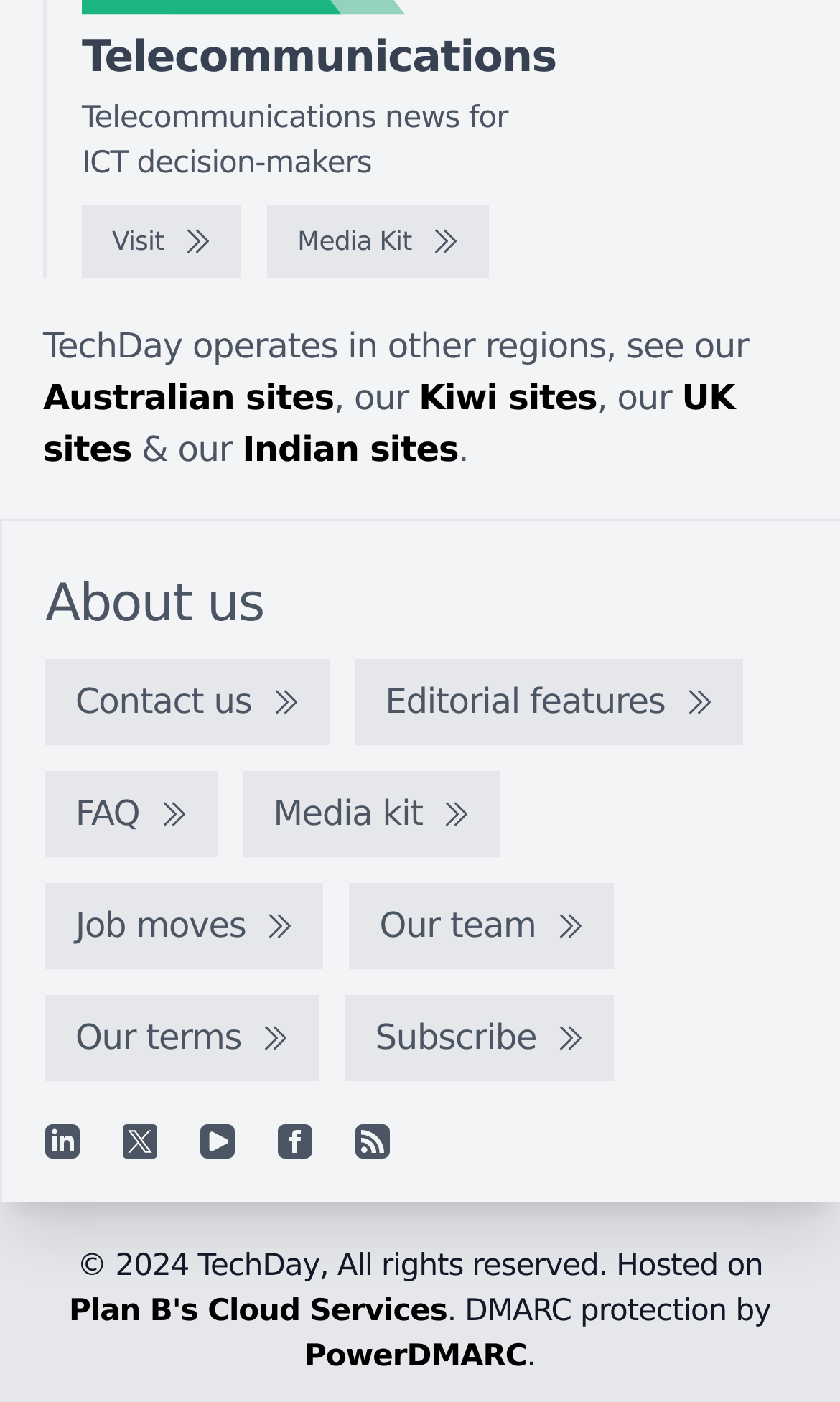Determine the bounding box for the described UI element: "aria-label="YouTube"".

[0.238, 0.803, 0.279, 0.827]